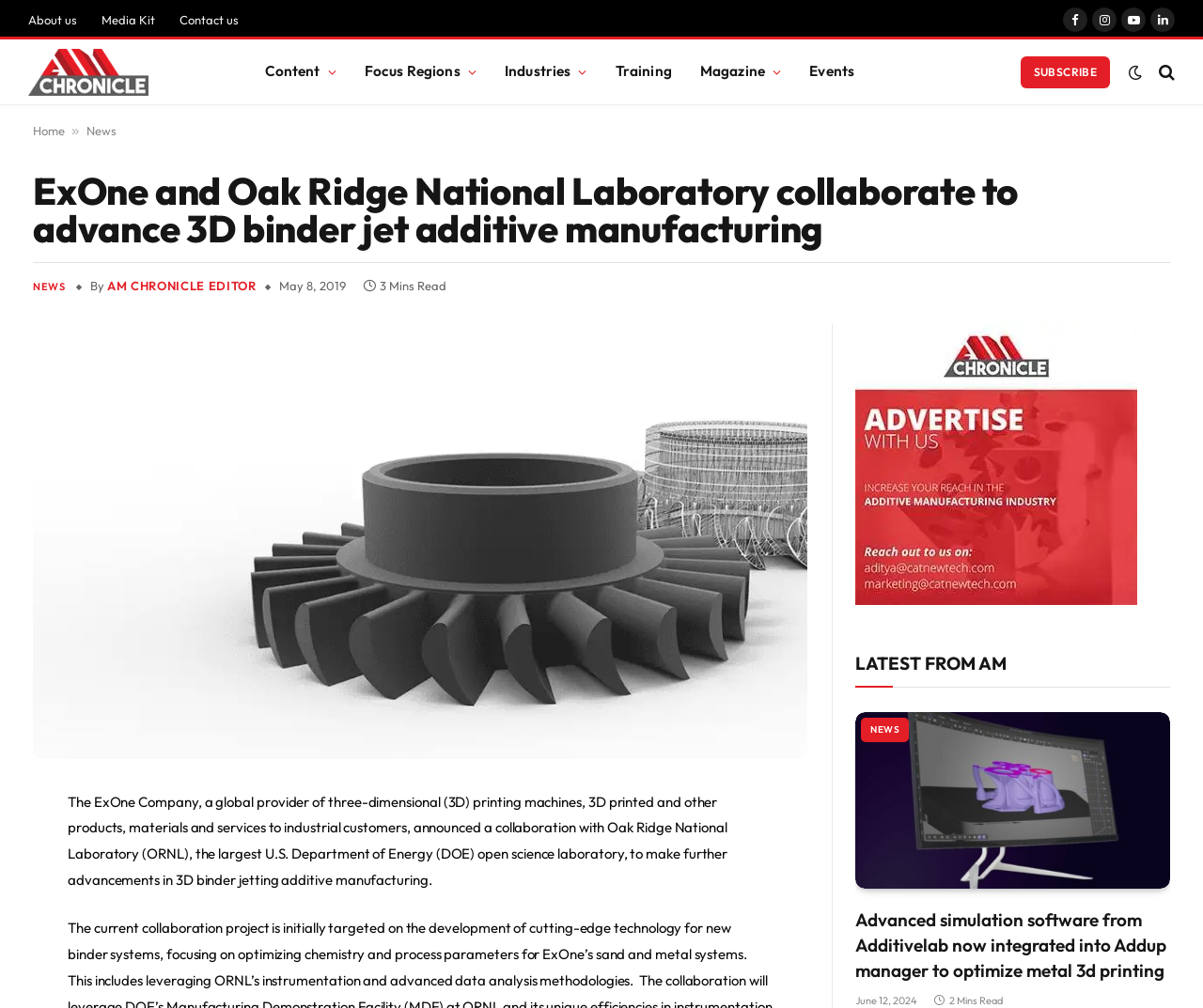What is the name of the editor of the article?
Provide a detailed answer to the question using information from the image.

The question asks about the name of the editor of the article. From the webpage, we can see that the link 'AM CHRONICLE EDITOR' indicates that the name of the editor is AM CHRONICLE EDITOR.